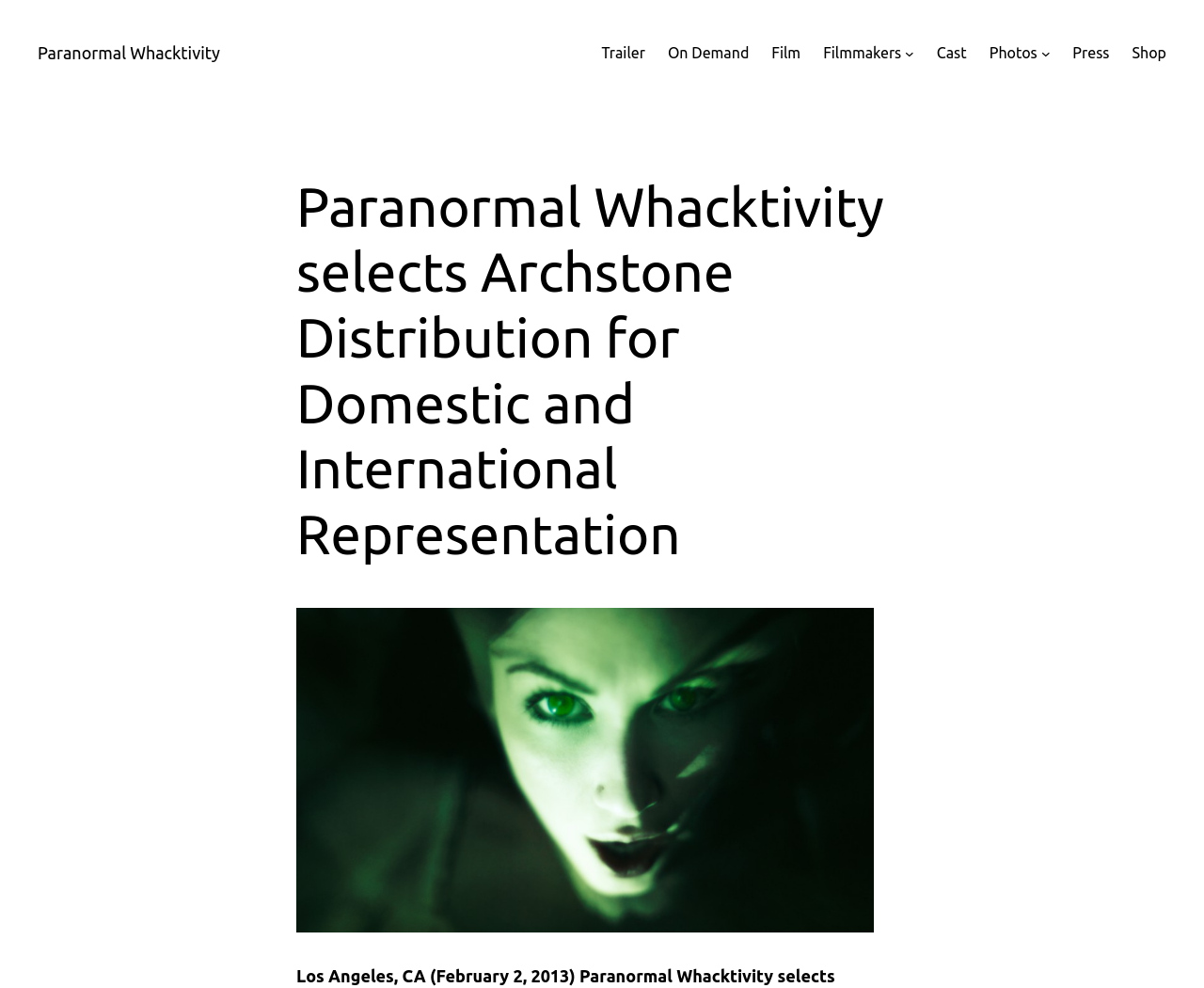Predict the bounding box for the UI component with the following description: "On Demand".

[0.555, 0.041, 0.622, 0.066]